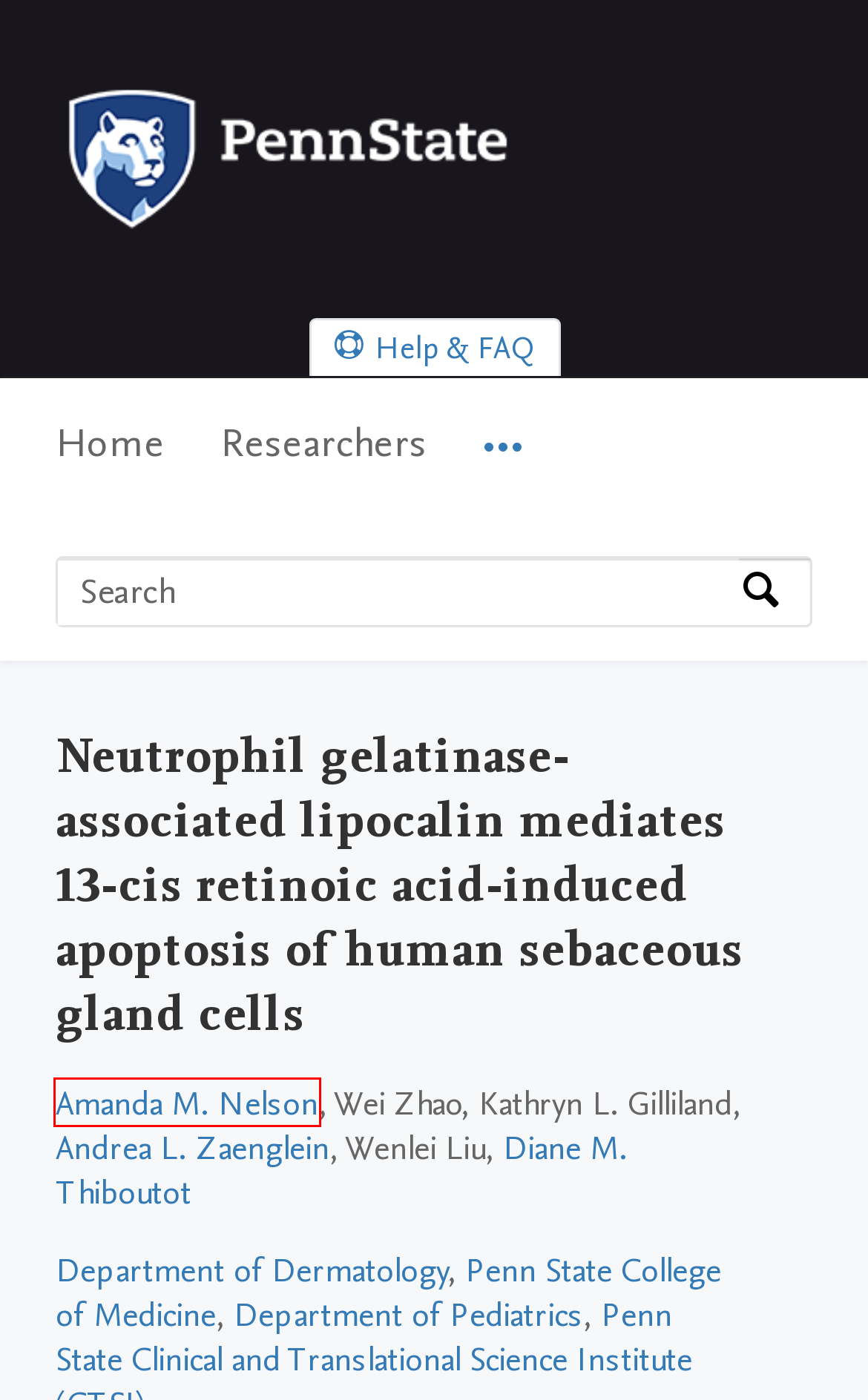A screenshot of a webpage is given, featuring a red bounding box around a UI element. Please choose the webpage description that best aligns with the new webpage after clicking the element in the bounding box. These are the descriptions:
A. Get help with Pure at Penn State
B. Department of Pediatrics
     — Penn State
C. Andrea Zaenglein
     — Penn State
D. Penn State College of Medicine
     — Penn State
E. Pure | The world’s leading RIMS or CRIS | Elsevier
F. Department of Dermatology
     — Penn State
G. Diane Thiboutot
     — Penn State
H. Amanda Nelson
     — Penn State

H